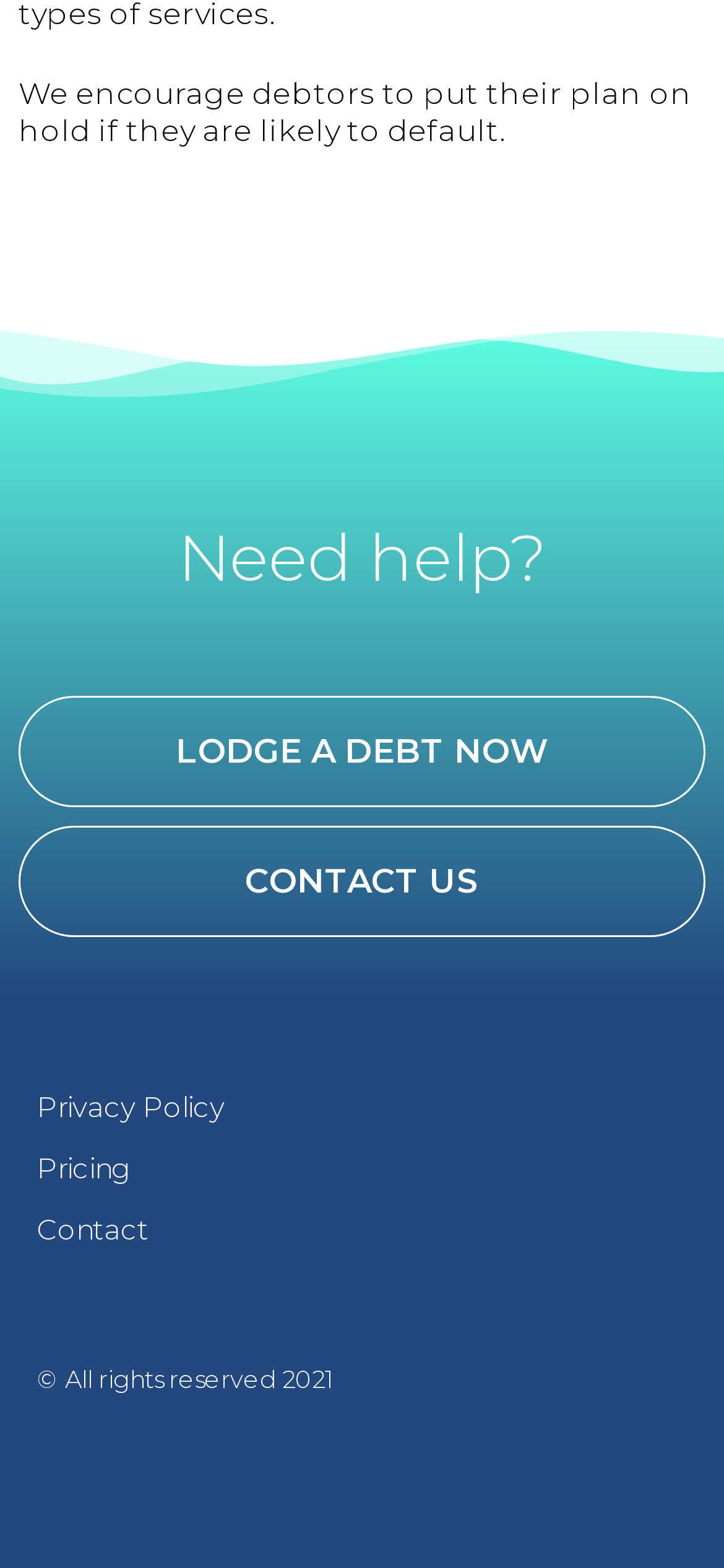Bounding box coordinates are specified in the format (top-left x, top-left y, bottom-right x, bottom-right y). All values are floating point numbers bounded between 0 and 1. Please provide the bounding box coordinate of the region this sentence describes: Contact

[0.051, 0.773, 0.205, 0.795]